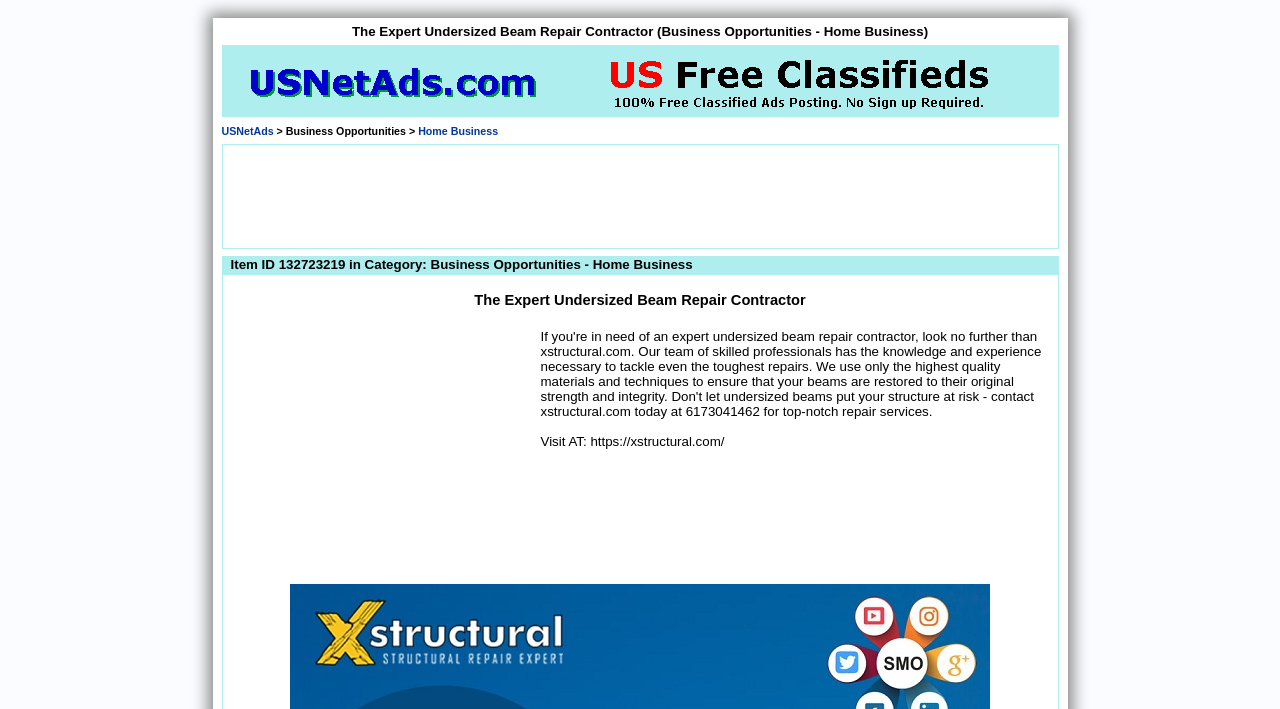Provide an in-depth caption for the elements present on the webpage.

The webpage is about a business opportunity for undersized beam repair contractors. At the top, there is a heading that displays the title "The Expert Undersized Beam Repair Contractor (Business Opportunities - Home Business)". Below this heading, there is a link to "USNetAds" followed by a static text ">" and another link to "Home Business". 

On the left side of the page, there is a large advertisement iframe that takes up most of the vertical space. Above this advertisement, there is a heading that displays the item ID and category "Business Opportunities - Home Business". 

To the right of the advertisement, there is a table row with a single cell containing the title "The Expert Undersized Beam Repair Contractor". Within this cell, there is another heading with the same title, and below it, there is another advertisement iframe. 

At the bottom right of the page, there is a static text that provides a link to visit a website "https://xstructural.com/".